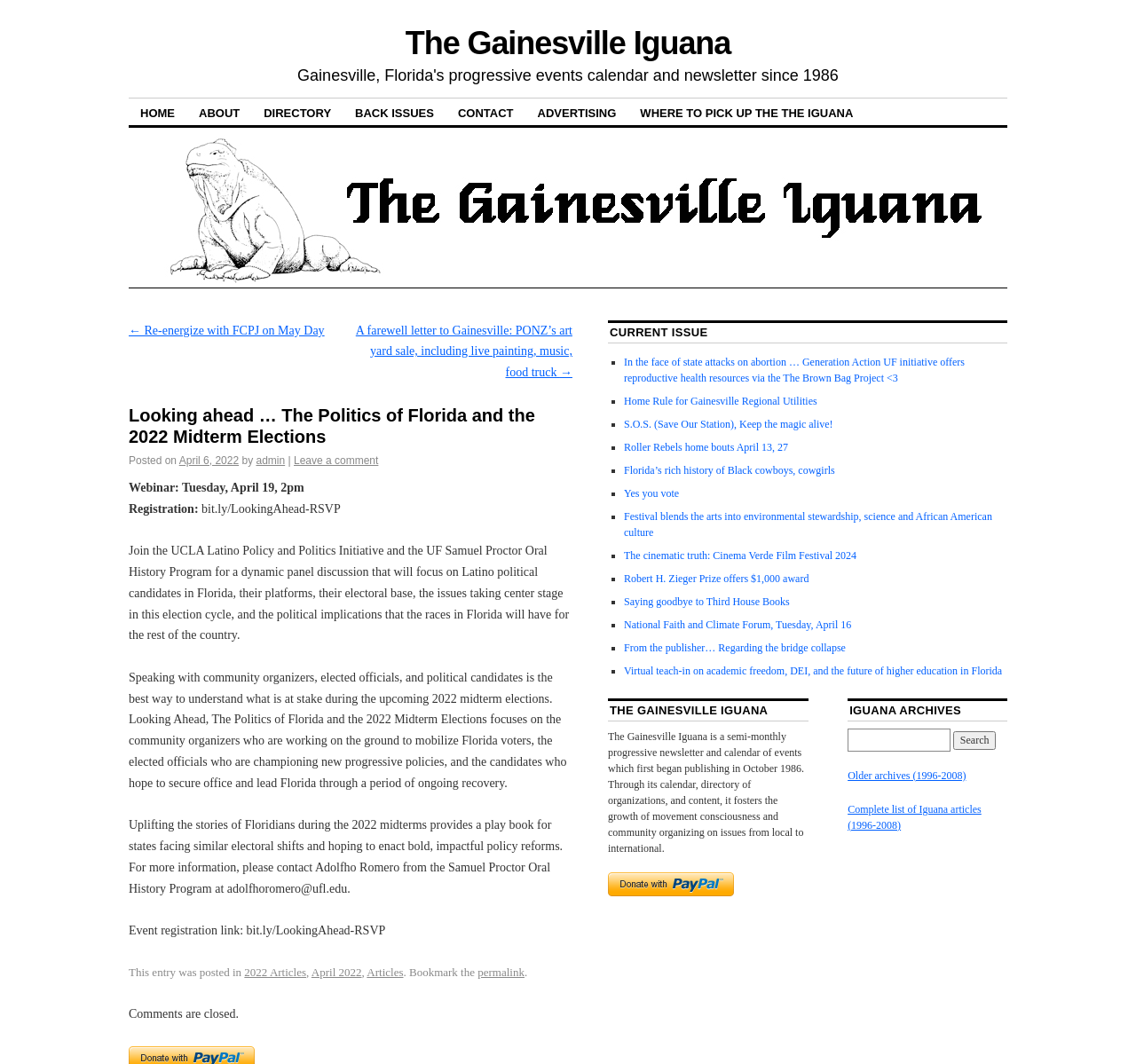What can I find in the Iguana archives?
Please provide an in-depth and detailed response to the question.

I found the answer by looking at the links in the Iguana archives section, which include 'Older archives (1996-2008)' and 'Complete list of Iguana articles (1996-2008)'.